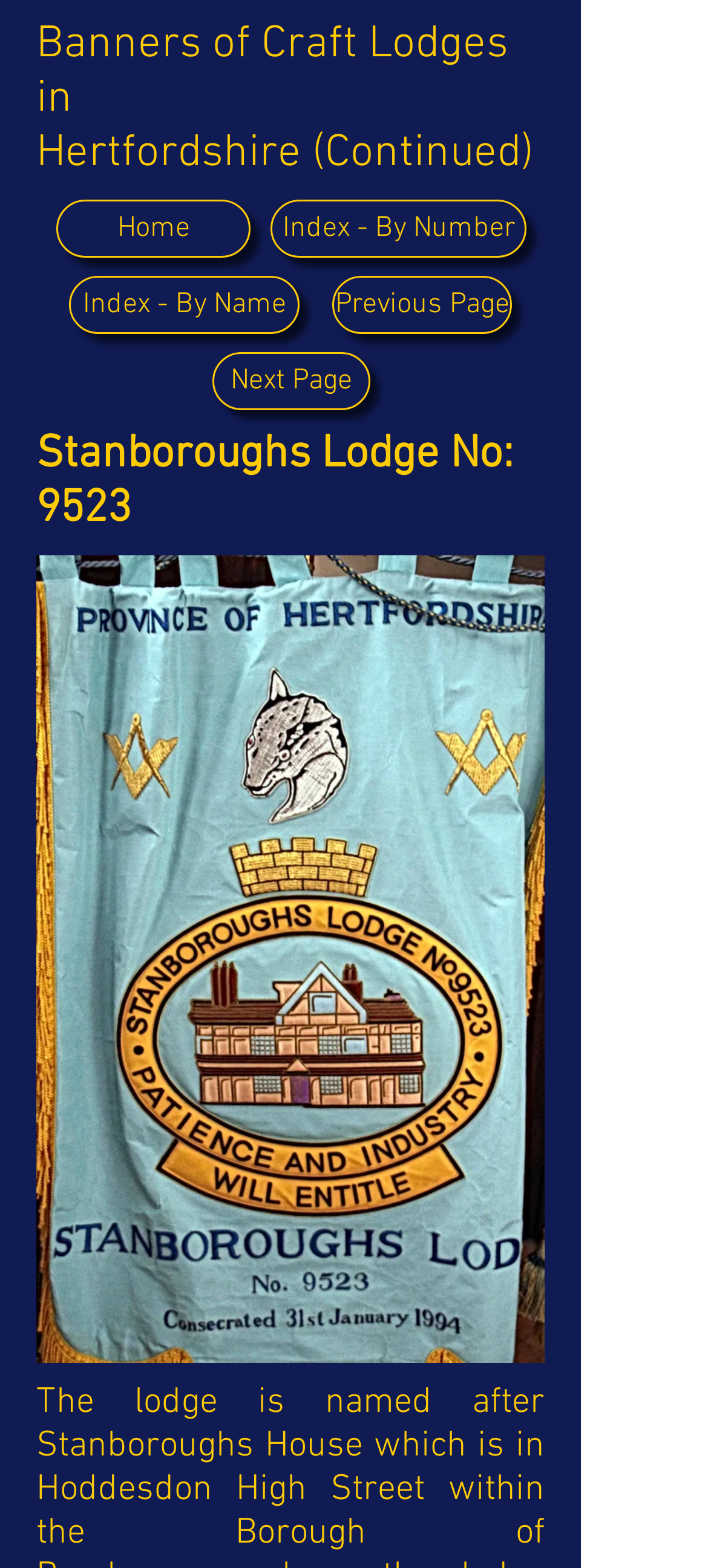Is there a way to navigate to the previous page?
Please utilize the information in the image to give a detailed response to the question.

I found the answer by looking at the link element that says 'Previous Page' which is located on the page, indicating that there is a way to navigate to the previous page.